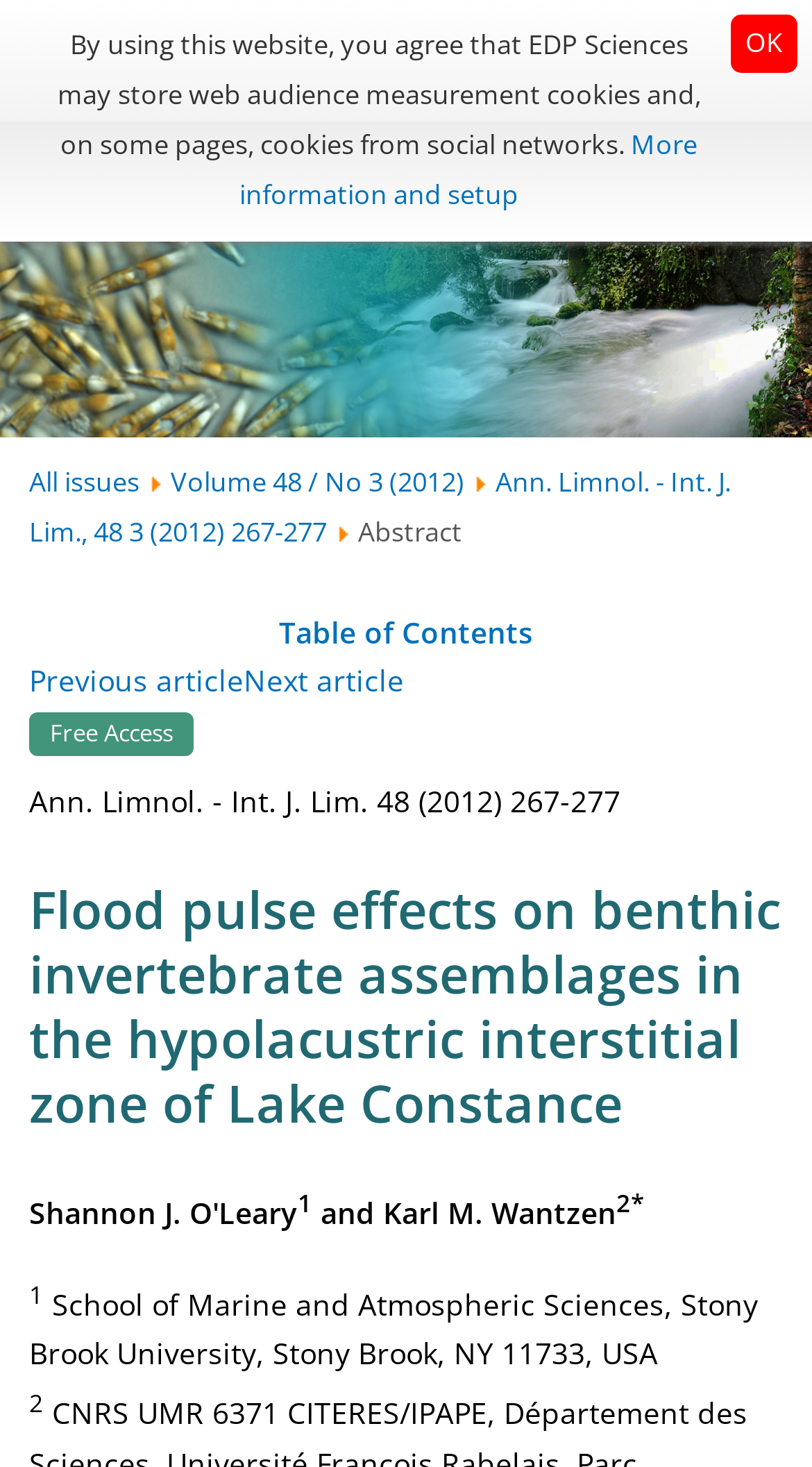Identify the coordinates of the bounding box for the element that must be clicked to accomplish the instruction: "Visit the Knowledge Base".

None